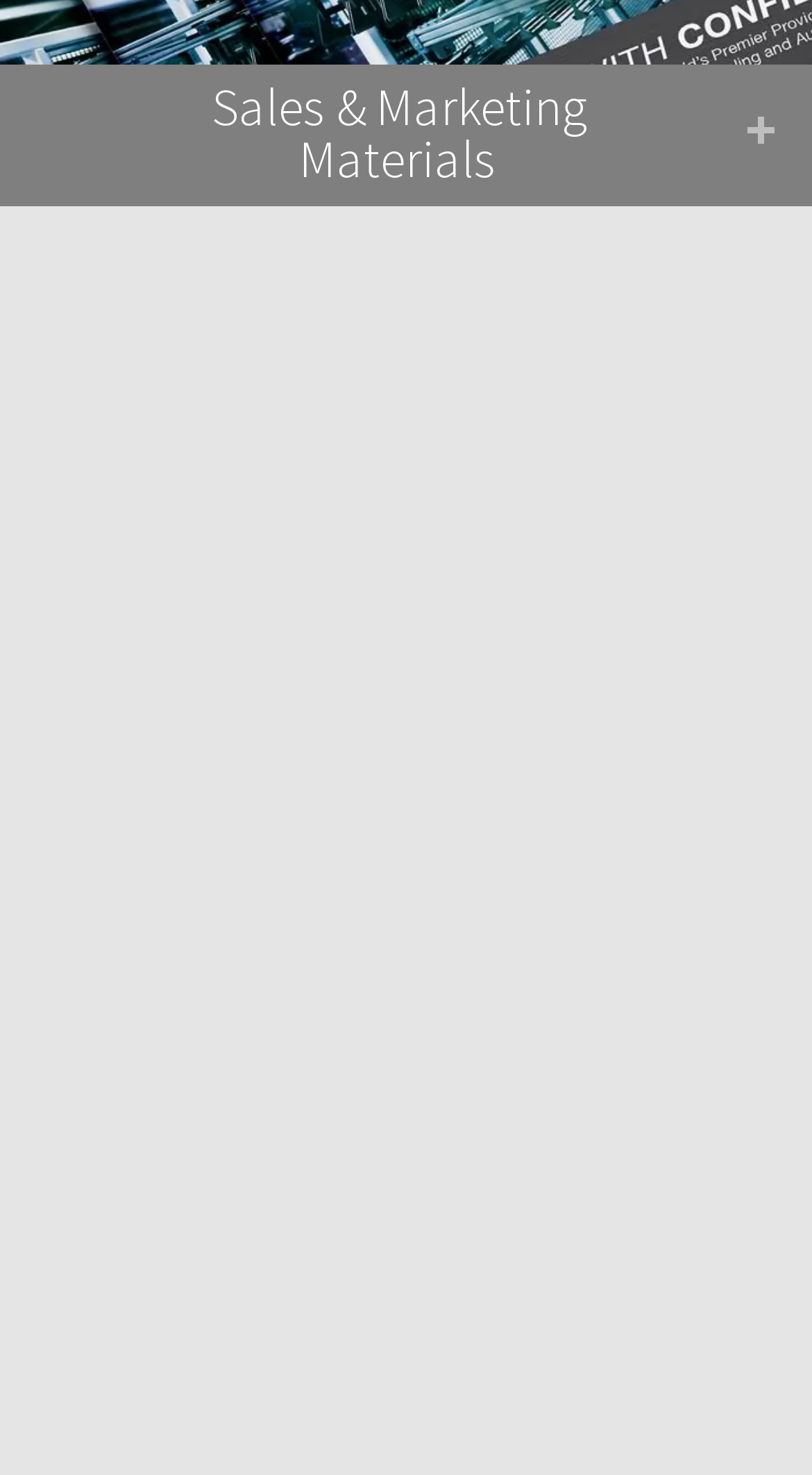What is the size of the third image?
Answer briefly with a single word or phrase based on the image.

699x394